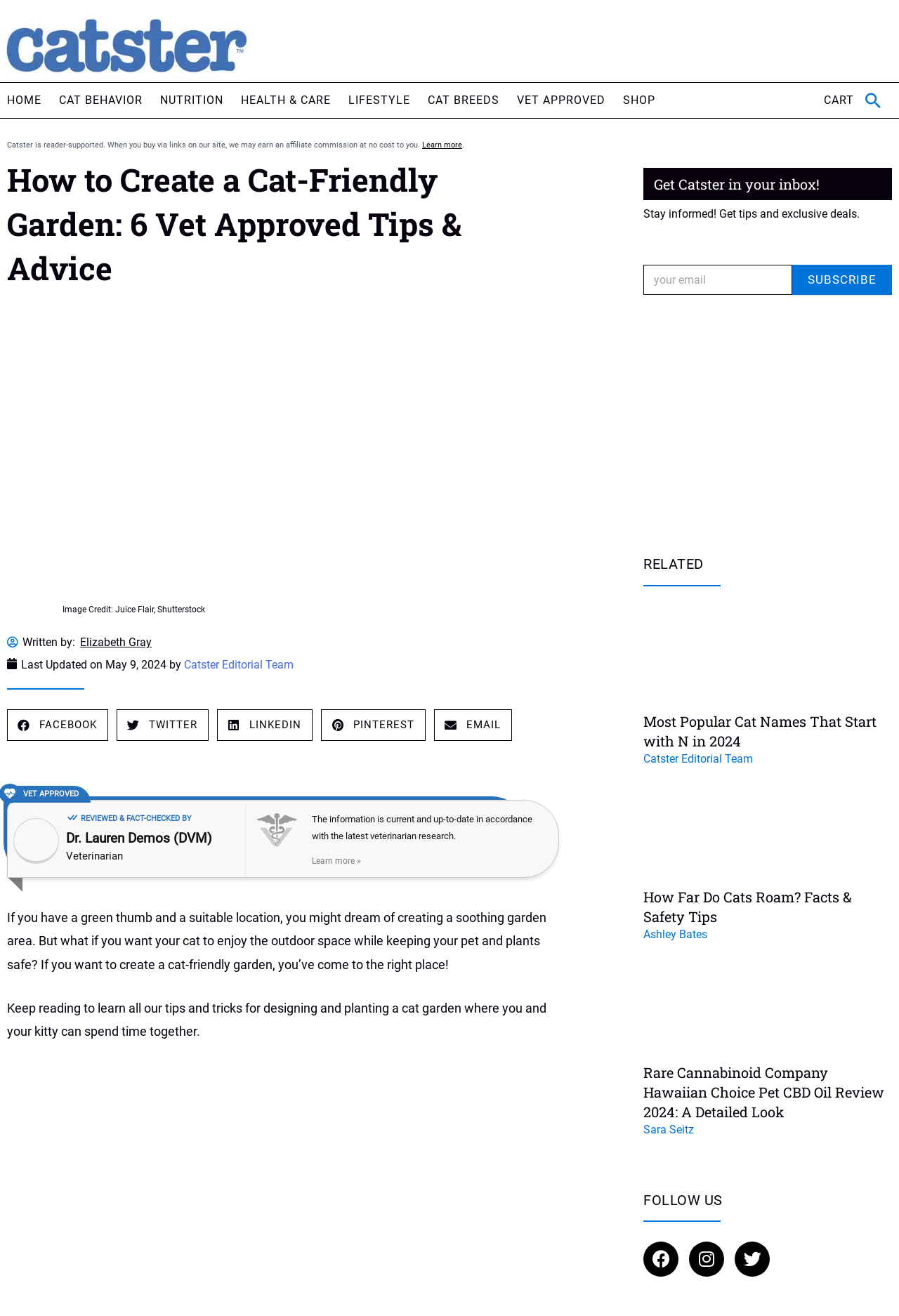Given the webpage screenshot, identify the bounding box of the UI element that matches this description: "Student Affairs".

None